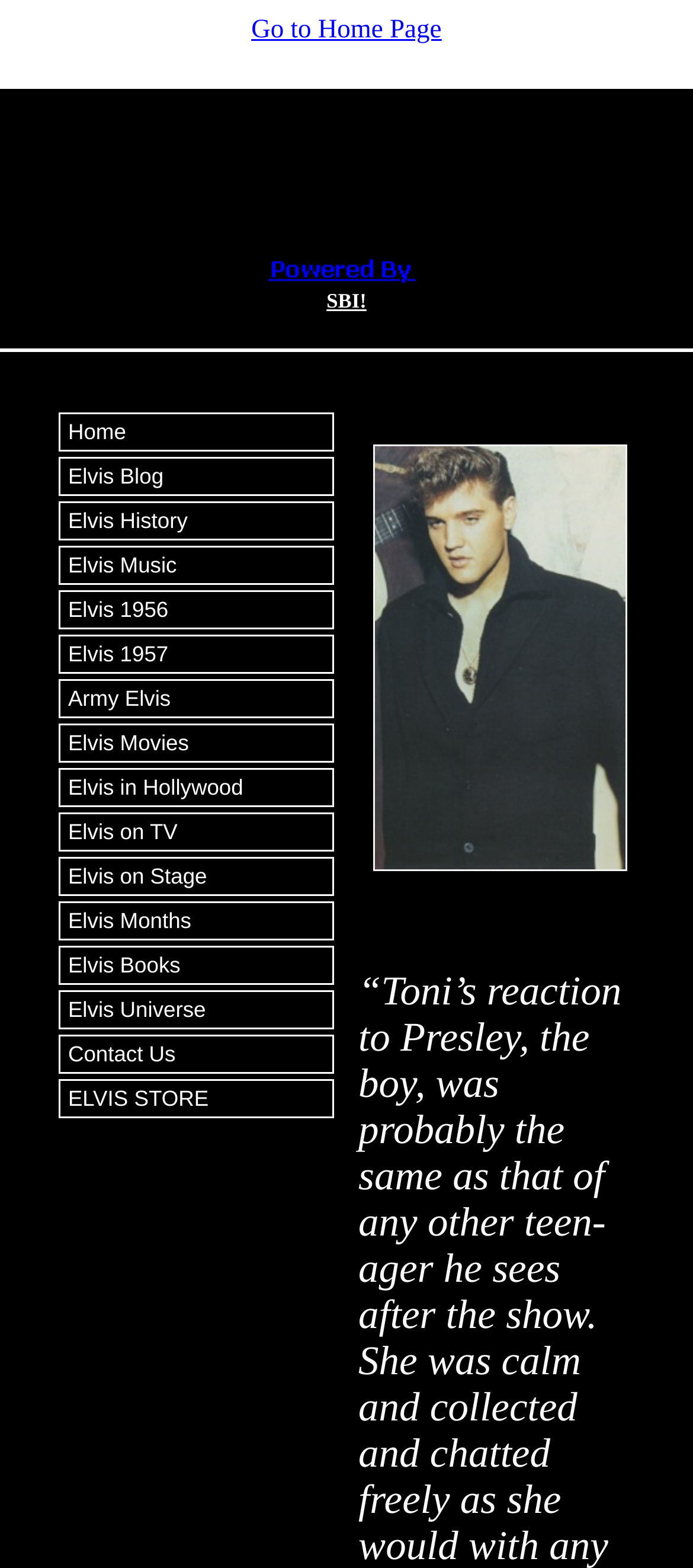Kindly determine the bounding box coordinates for the area that needs to be clicked to execute this instruction: "view SBI".

[0.377, 0.17, 0.623, 0.185]